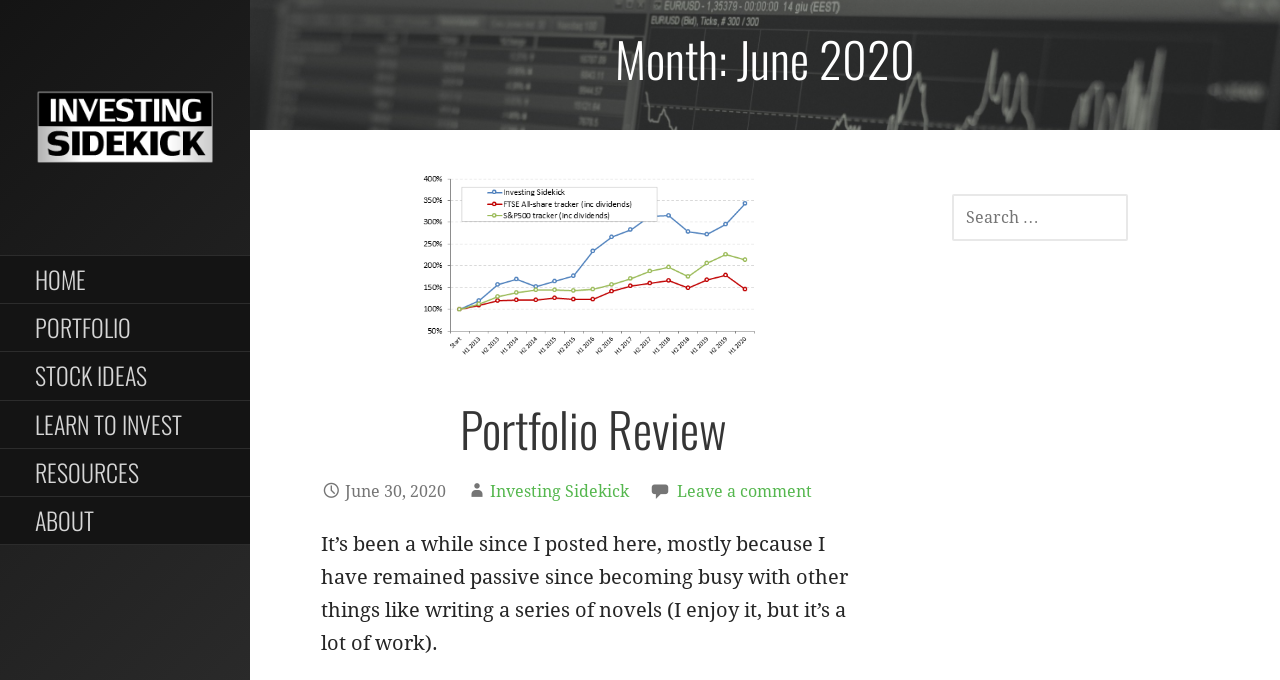Give a one-word or phrase response to the following question: What is the name of the blog?

Value Investing Blog